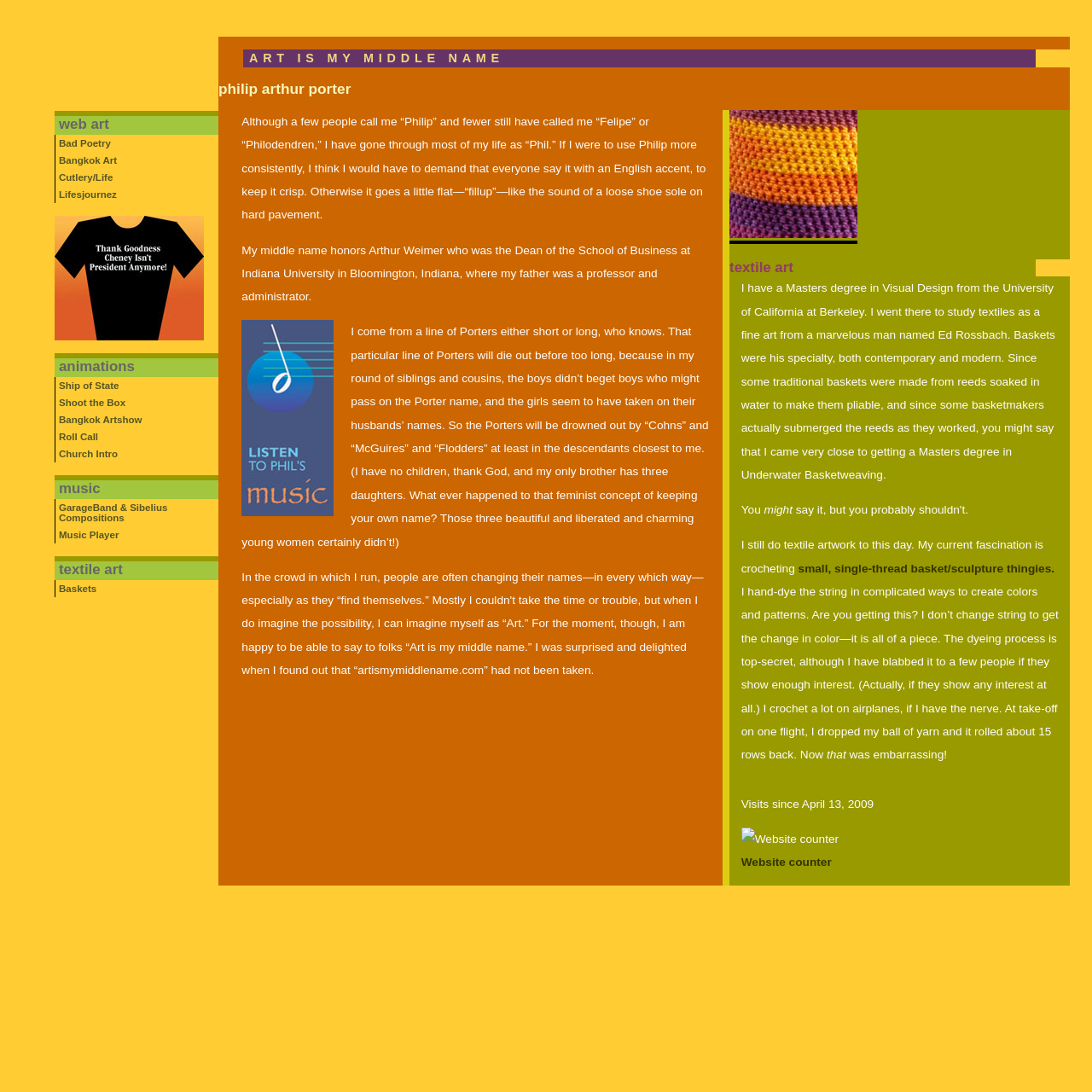Identify the bounding box coordinates of the part that should be clicked to carry out this instruction: "Read about 'crocheted basket detail'".

[0.668, 0.208, 0.785, 0.223]